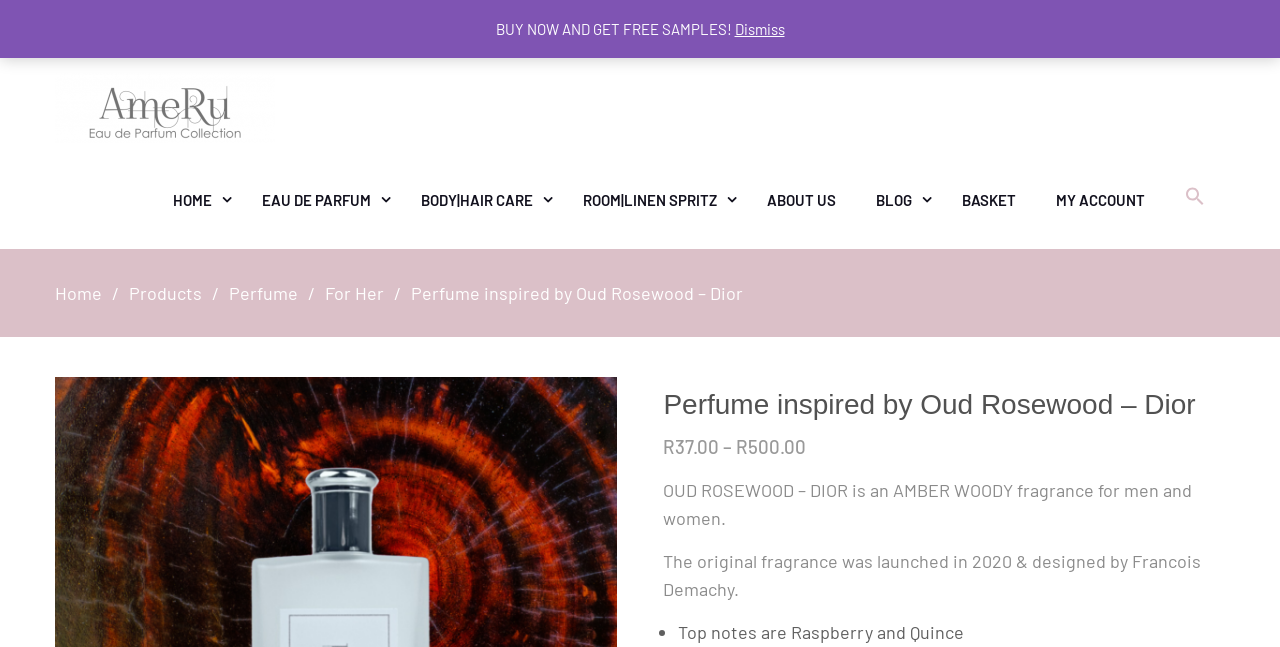Identify the bounding box coordinates of the clickable region necessary to fulfill the following instruction: "Click on Log In / Register". The bounding box coordinates should be four float numbers between 0 and 1, i.e., [left, top, right, bottom].

[0.696, 0.023, 0.803, 0.046]